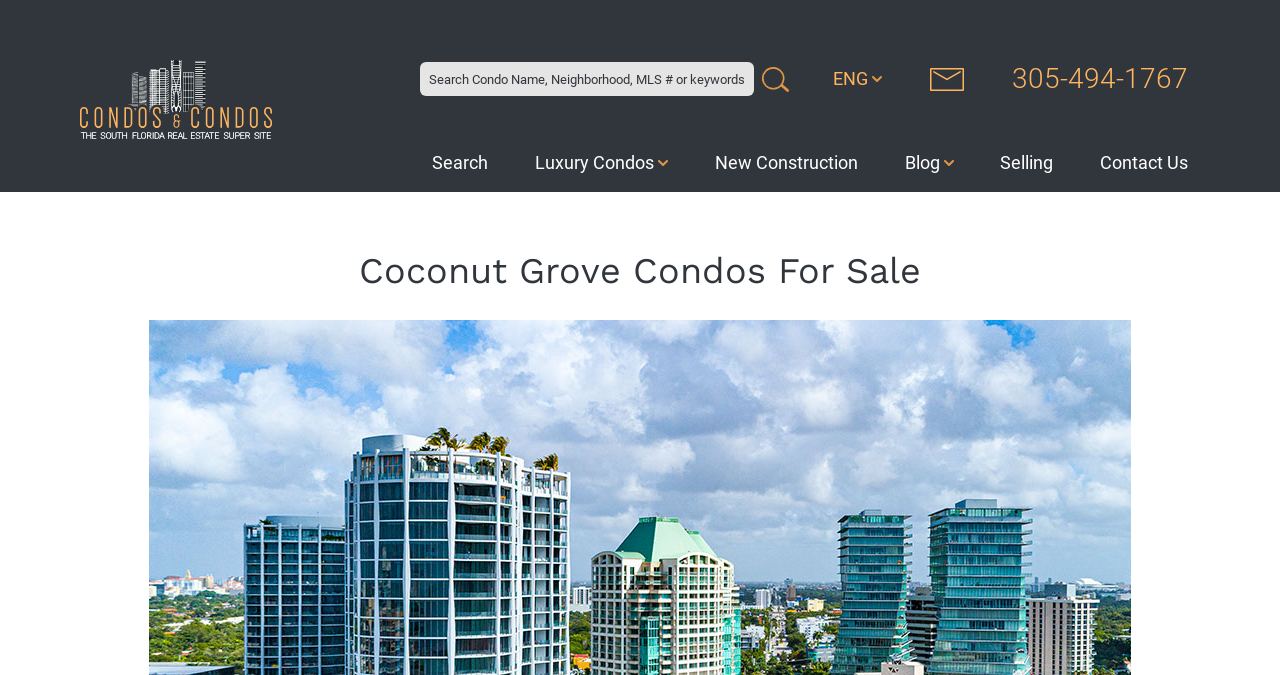Identify the bounding box coordinates for the region of the element that should be clicked to carry out the instruction: "Search for condos". The bounding box coordinates should be four float numbers between 0 and 1, i.e., [left, top, right, bottom].

[0.328, 0.194, 0.391, 0.289]